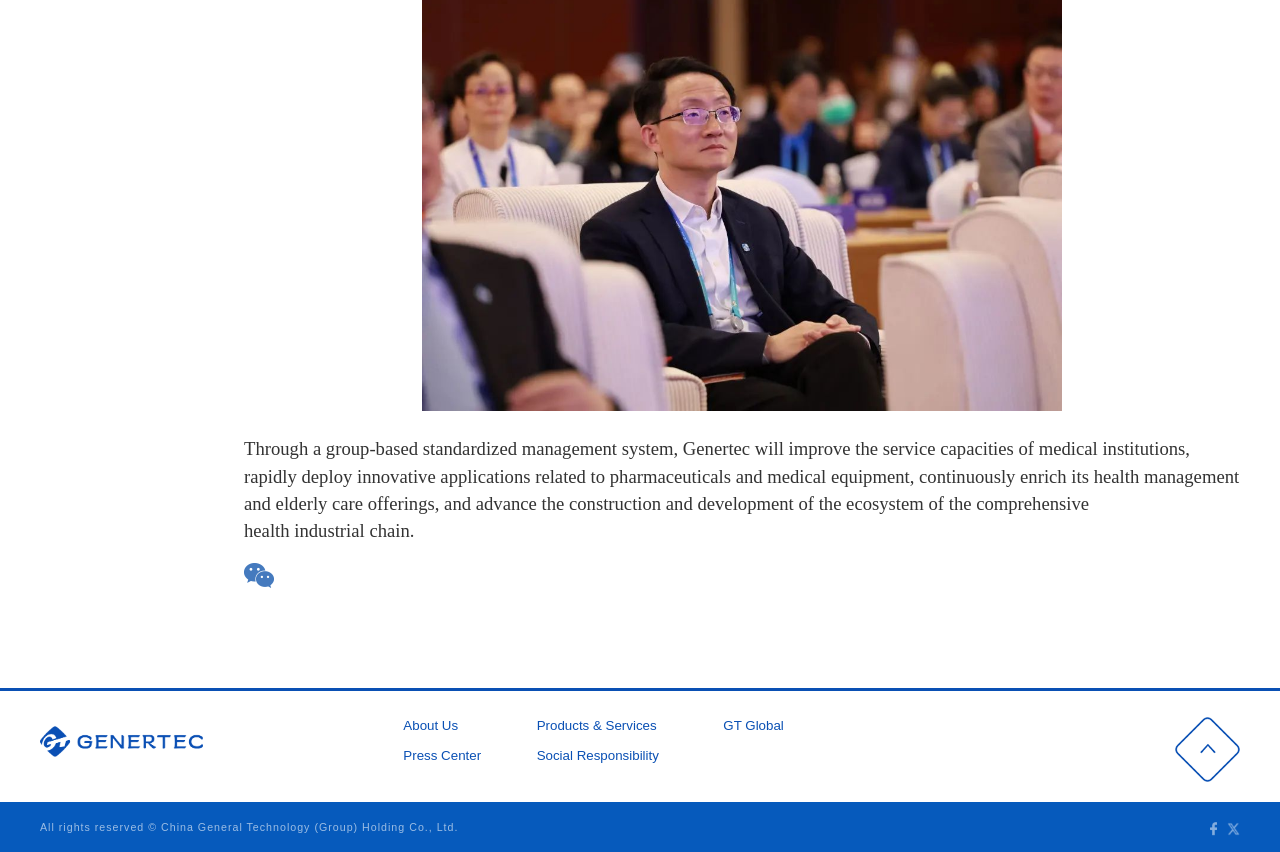Use a single word or phrase to answer the question: How many links are in the navigation menu?

5